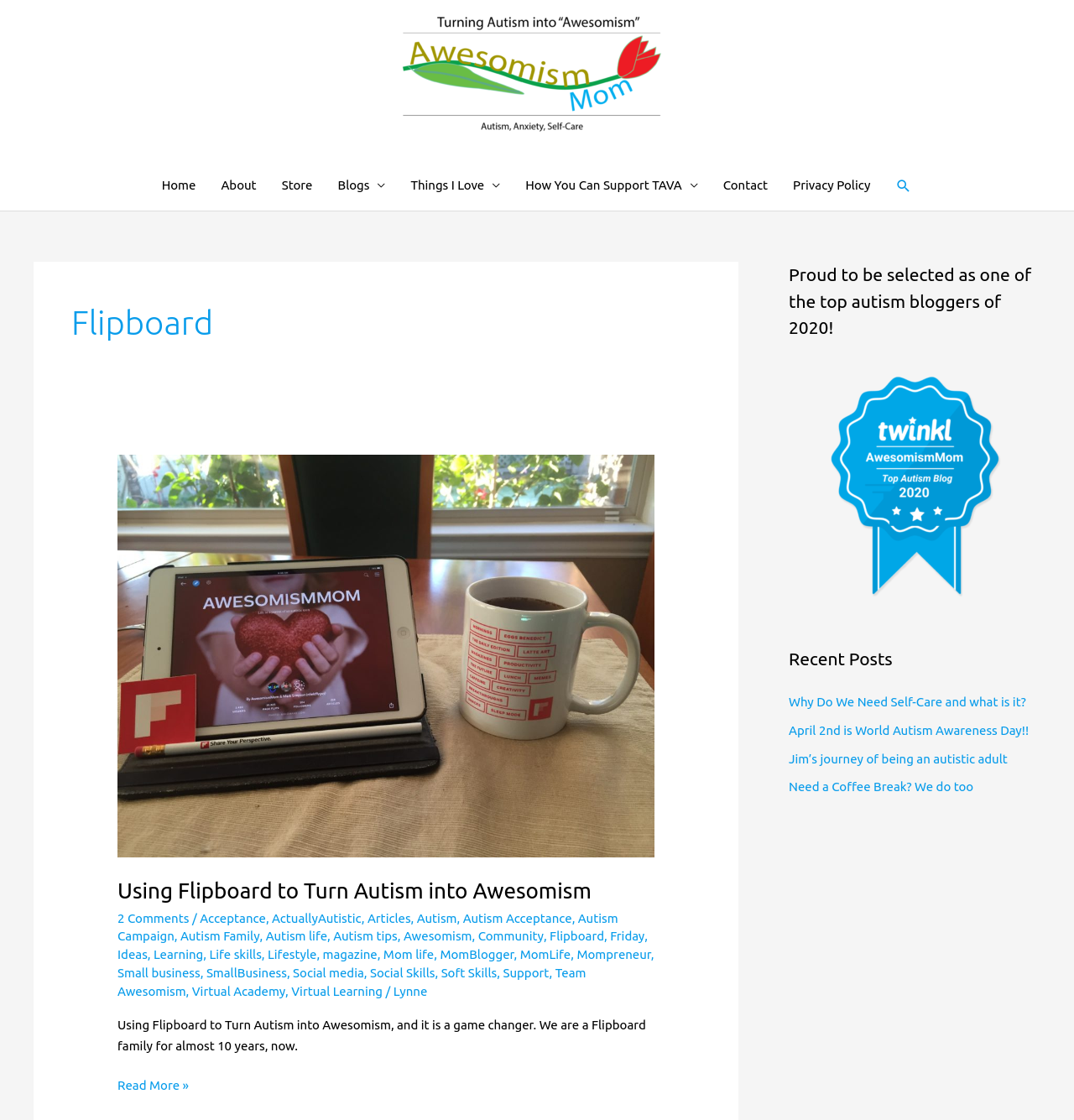Respond concisely with one word or phrase to the following query:
What is the name of the blogger?

AwesomismMom